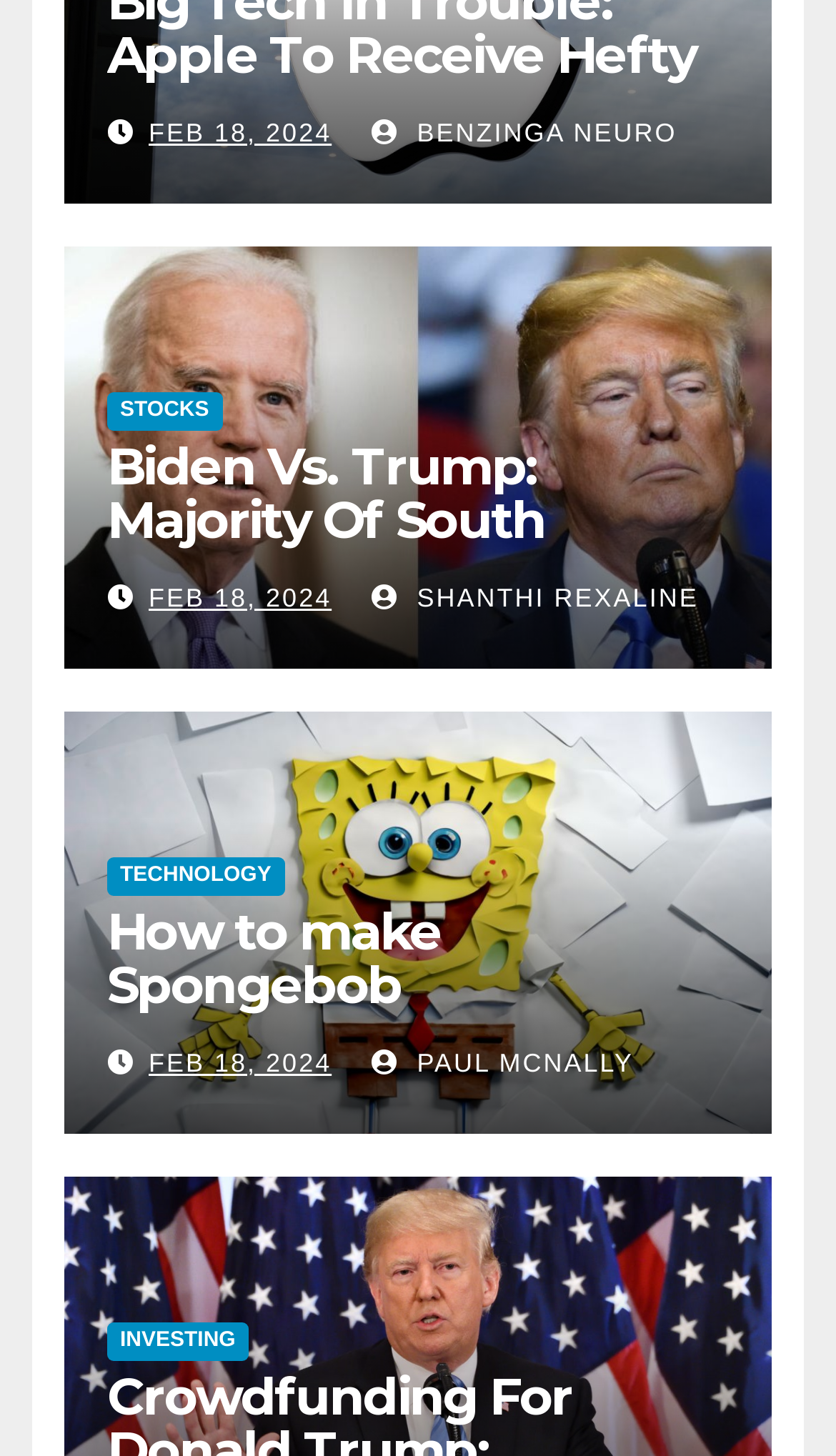Could you determine the bounding box coordinates of the clickable element to complete the instruction: "Click on the 'Biden Vs. Trump' news article"? Provide the coordinates as four float numbers between 0 and 1, i.e., [left, top, right, bottom].

[0.128, 0.301, 0.872, 0.376]